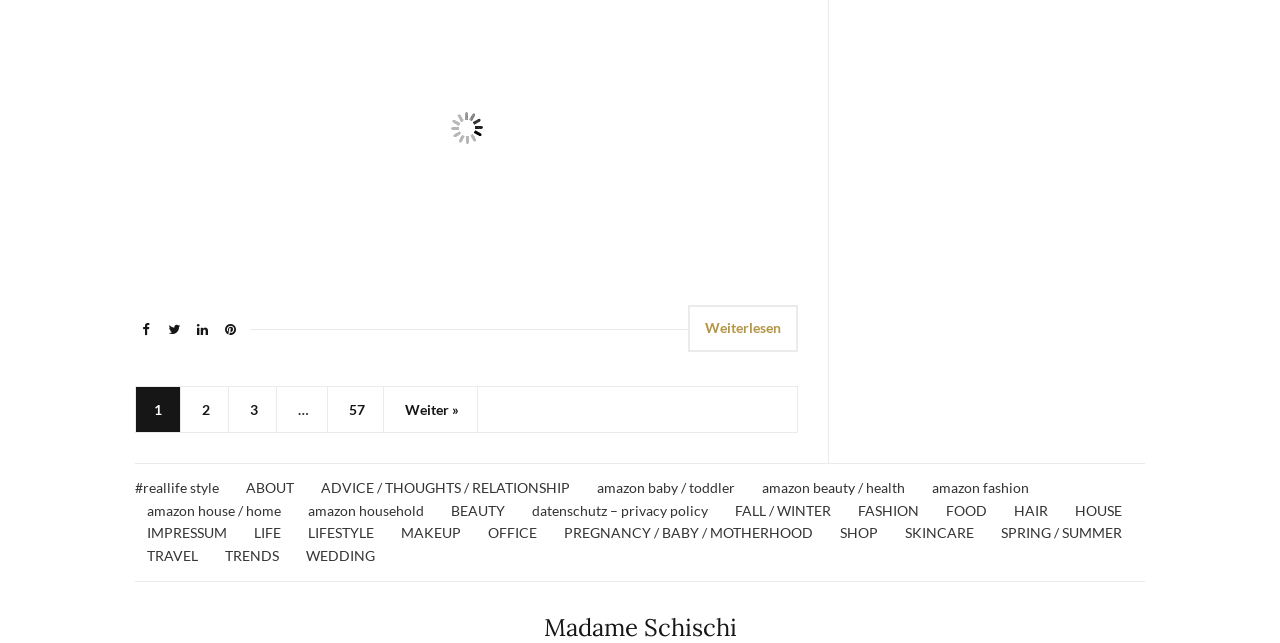How many links are there in the navigation menu?
Give a one-word or short phrase answer based on the image.

24